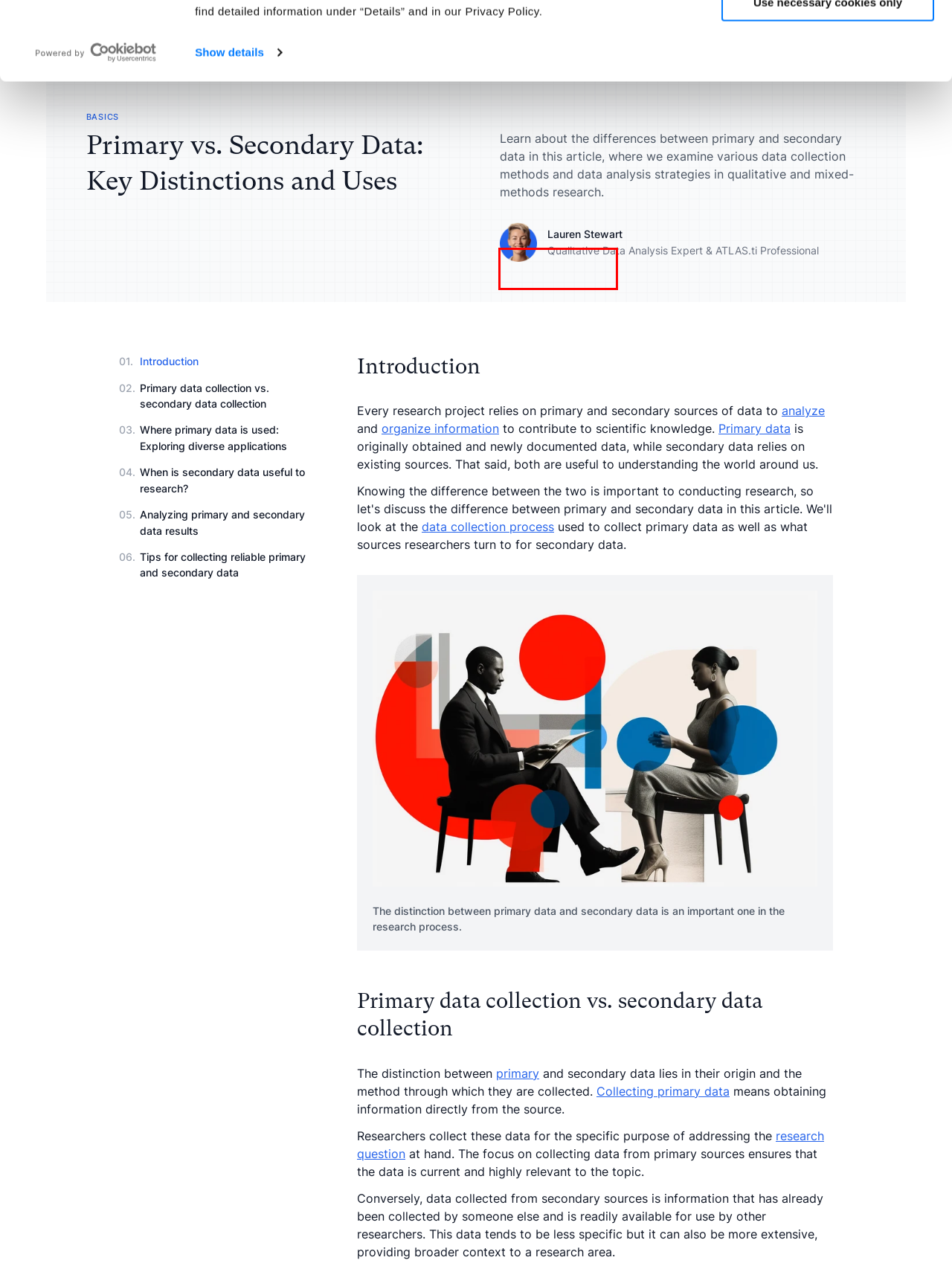Examine the screenshot of the webpage, noting the red bounding box around a UI element. Pick the webpage description that best matches the new page after the element in the red bounding box is clicked. Here are the candidates:
A. ATLAS.ti | The #1 User Research Tools - Faster & Easier - ATLAS.ti
B. Log in | Account Management
C. Qualitative Data Analysis Tools for Students & Education - ATLAS.ti
D. The #1 Interview Analysis Tool - Faster & Easier - ATLAS.ti
E. ATLAS.ti Desktop & Web | Free Trial | Get started for free! - ATLAS.ti
F. The Ultimate Guides to Qualitative Research | ATLAS.ti - ATLAS.ti
G. Certified Trainers around the world - ATLAS.ti
H. ATLAS.ti Desktop vs Web - Compare all features - ATLAS.ti

A